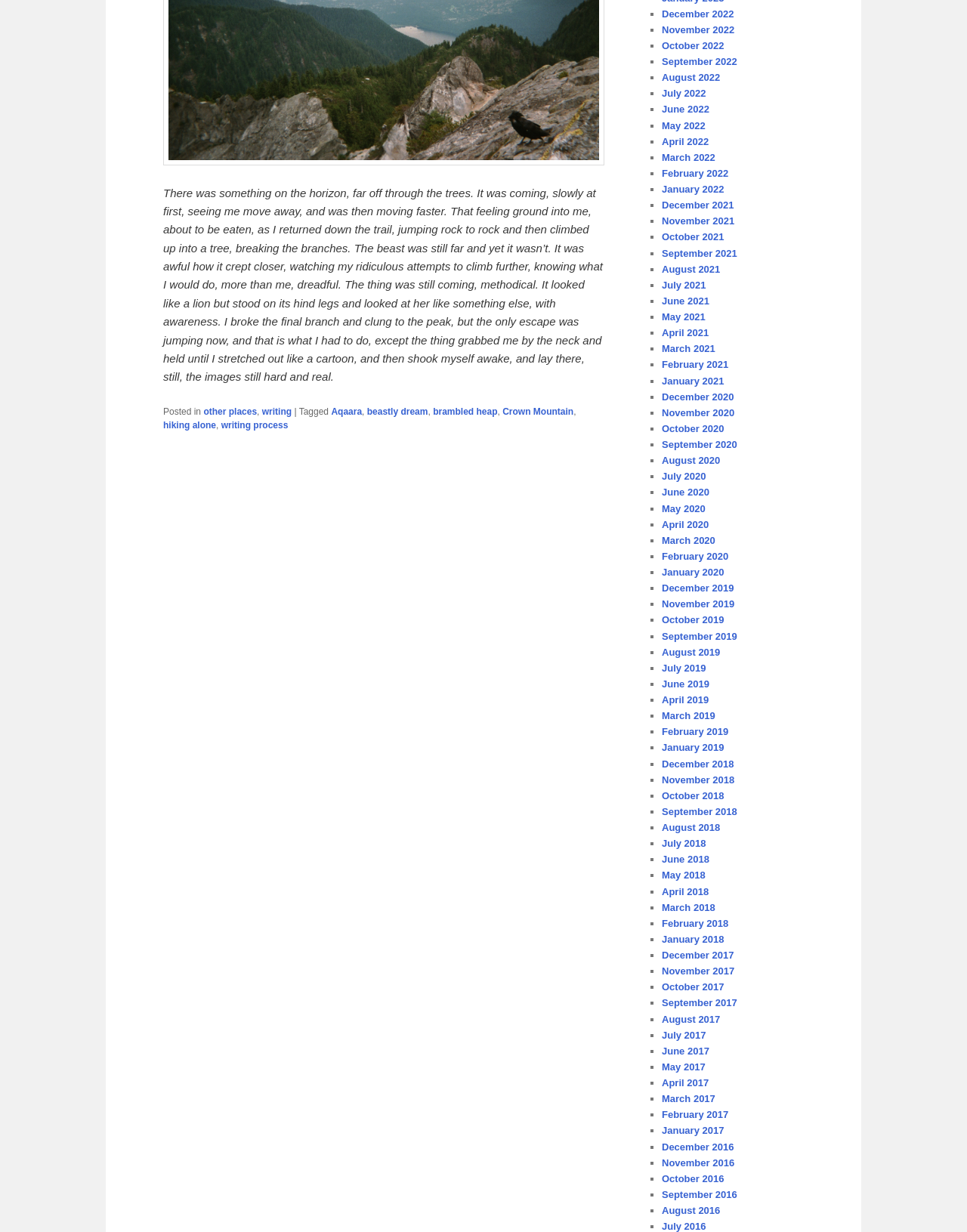Please indicate the bounding box coordinates of the element's region to be clicked to achieve the instruction: "Check the latest post in November 2021". Provide the coordinates as four float numbers between 0 and 1, i.e., [left, top, right, bottom].

[0.684, 0.175, 0.759, 0.184]